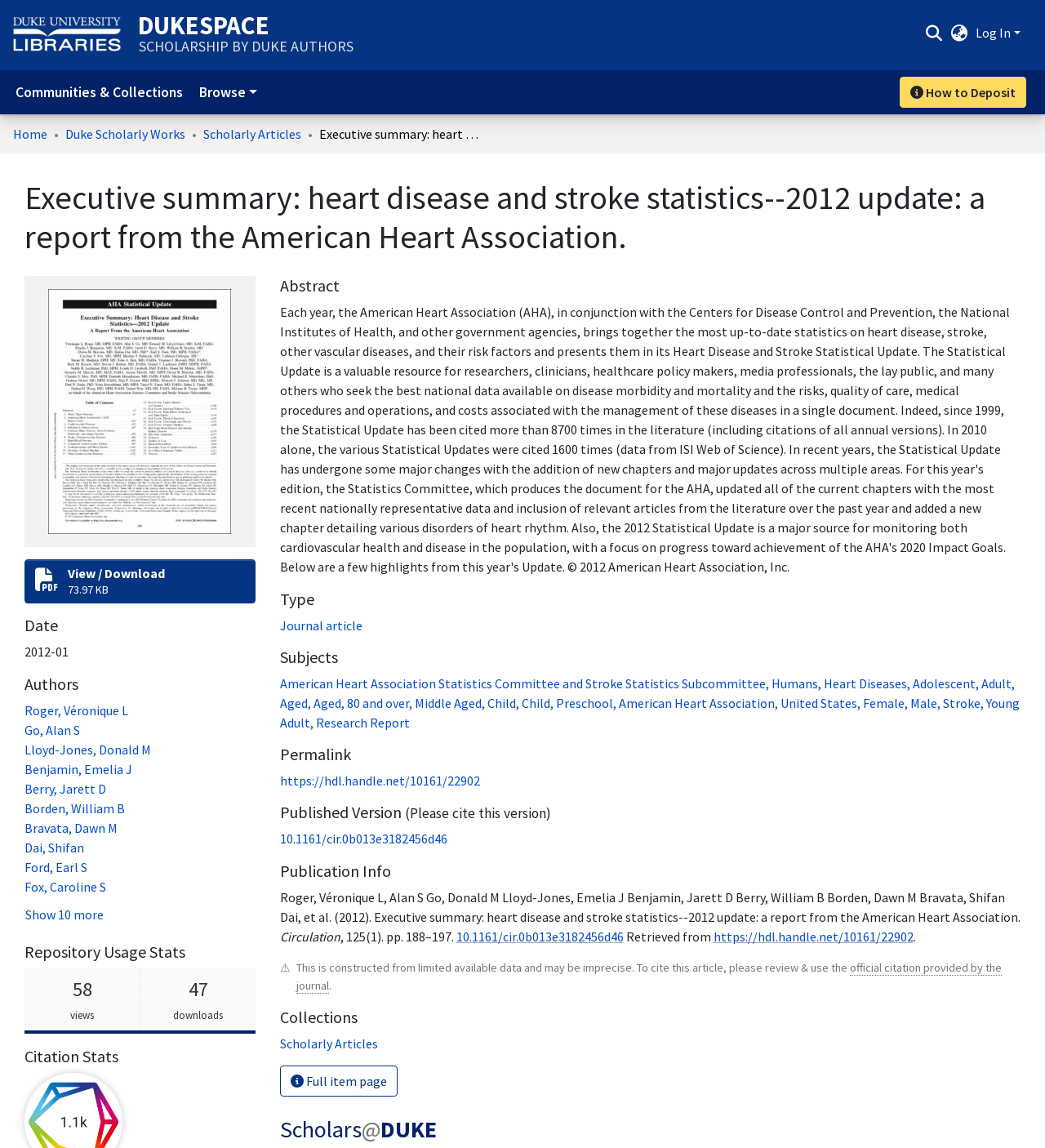What is the type of publication?
Based on the image, answer the question with as much detail as possible.

The type of publication can be found in the section with the heading 'Type'. The link 'Journal article' is listed as the type of publication.